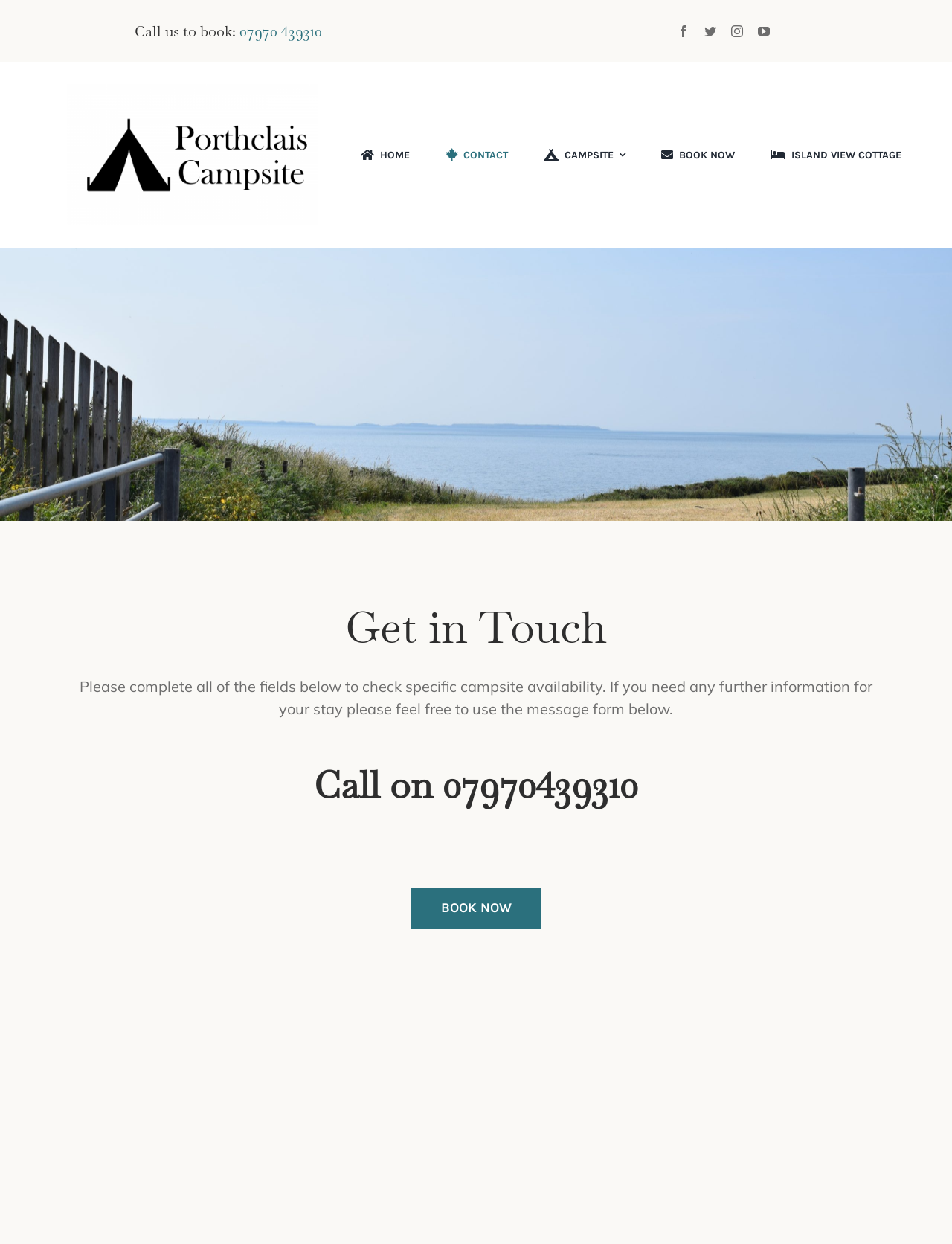Provide a thorough summary of the webpage.

The webpage is about Porthclais Campsite, with a main logo at the top left corner. Below the logo, there is a navigation menu with five links: HOME, CONTACT, CAMPSITE, BOOK NOW, and ISLAND VIEW COTTAGE. 

On the top right corner, there are four social media links: facebook, twitter, instagram, and youtube. 

The main content of the webpage is divided into two sections. The first section is headed by "Get in Touch" and contains a paragraph of text explaining how to check campsite availability and contact the campsite for further information. Below this text, there is a heading "Call on 07970439310" and a link to BOOK NOW.

The second section is located below the first section and contains the campsite's contact information, including address, email, and phone number. There is also an image on the left side of this section, and below the image, there are four social media links again.

At the bottom right corner of the webpage, there is a "Go to Top" link.